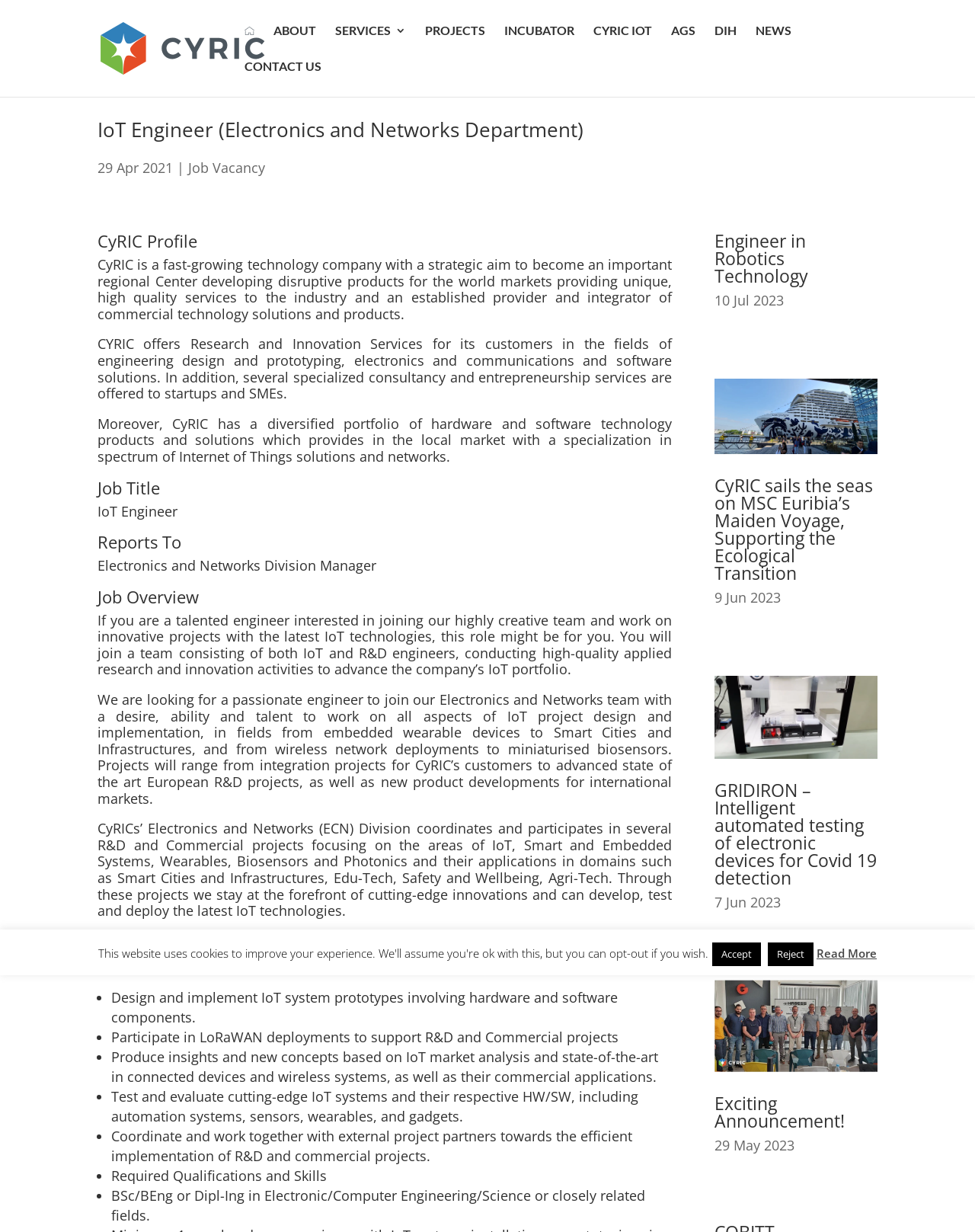What is the job title?
Answer the question with as much detail as you can, using the image as a reference.

The job title is IoT Engineer, which can be found in the 'Job Title' section of the webpage, under the 'Job Overview' heading.